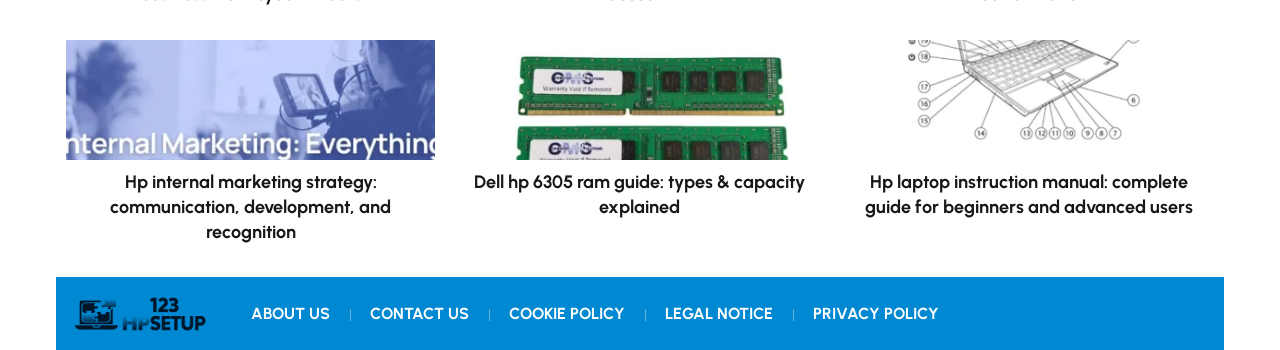How many links are there in the footer section?
From the image, respond using a single word or phrase.

5